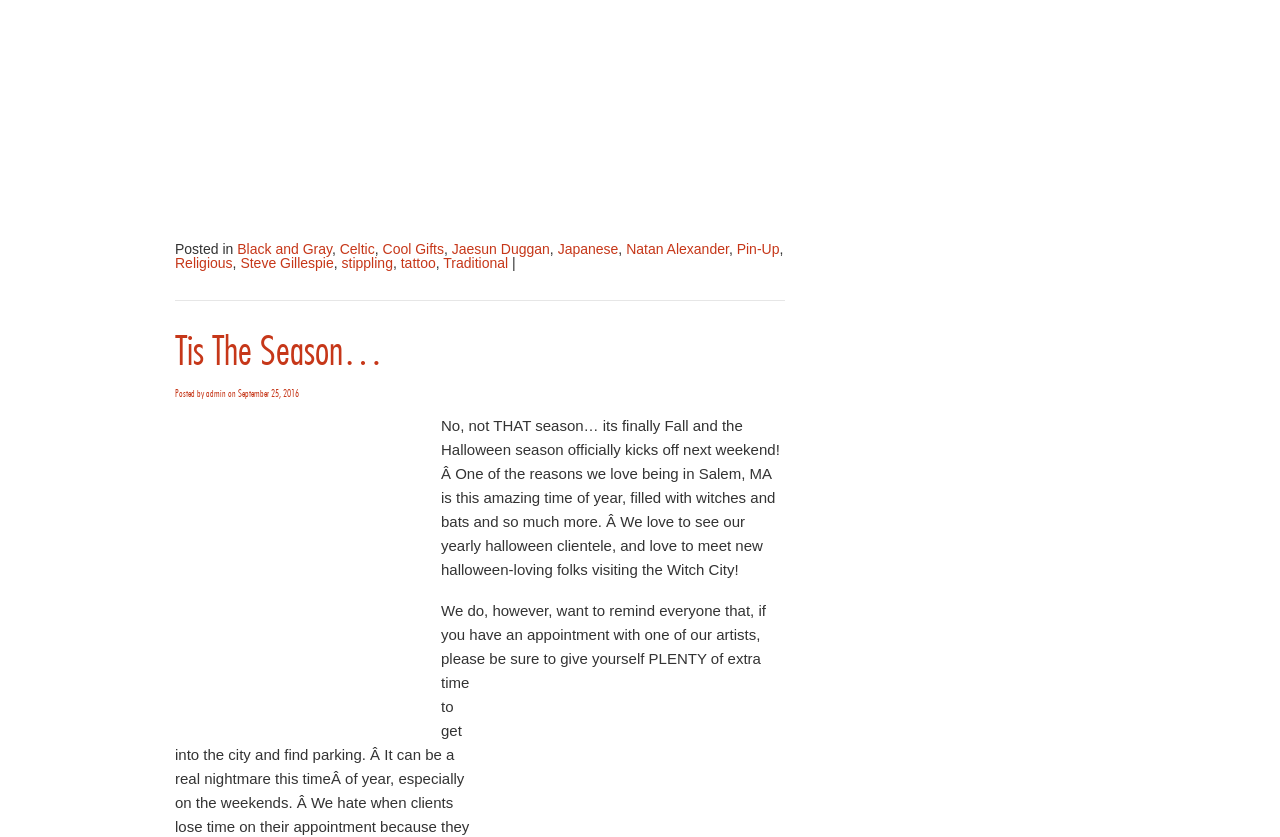Please find the bounding box coordinates of the clickable region needed to complete the following instruction: "Follow the 'Celtic' link". The bounding box coordinates must consist of four float numbers between 0 and 1, i.e., [left, top, right, bottom].

[0.265, 0.288, 0.293, 0.307]